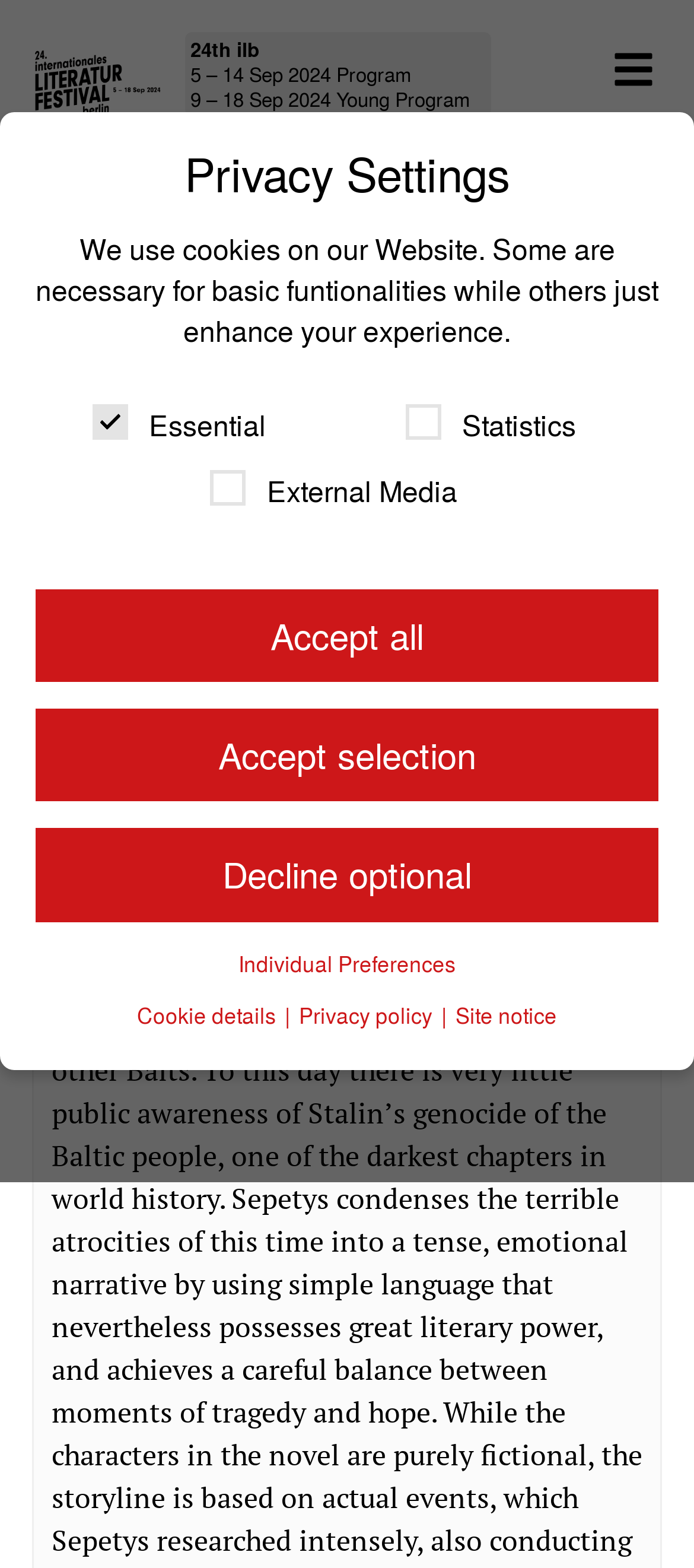Can you find the bounding box coordinates of the area I should click to execute the following instruction: "Switch to Bibliography tab"?

[0.426, 0.326, 0.862, 0.394]